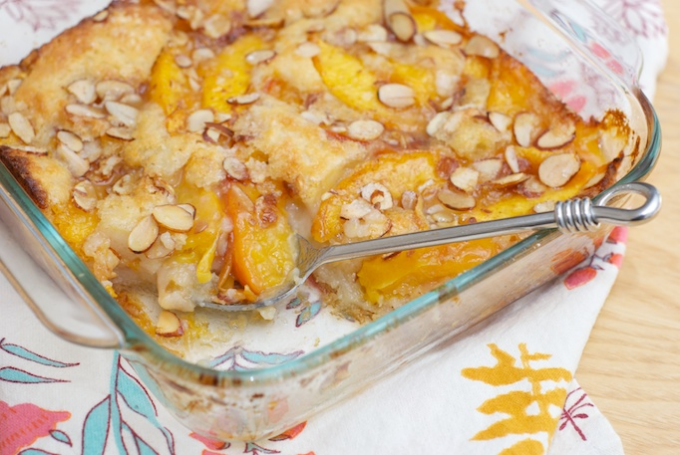Provide a one-word or one-phrase answer to the question:
What is the material of the baking dish?

Glass